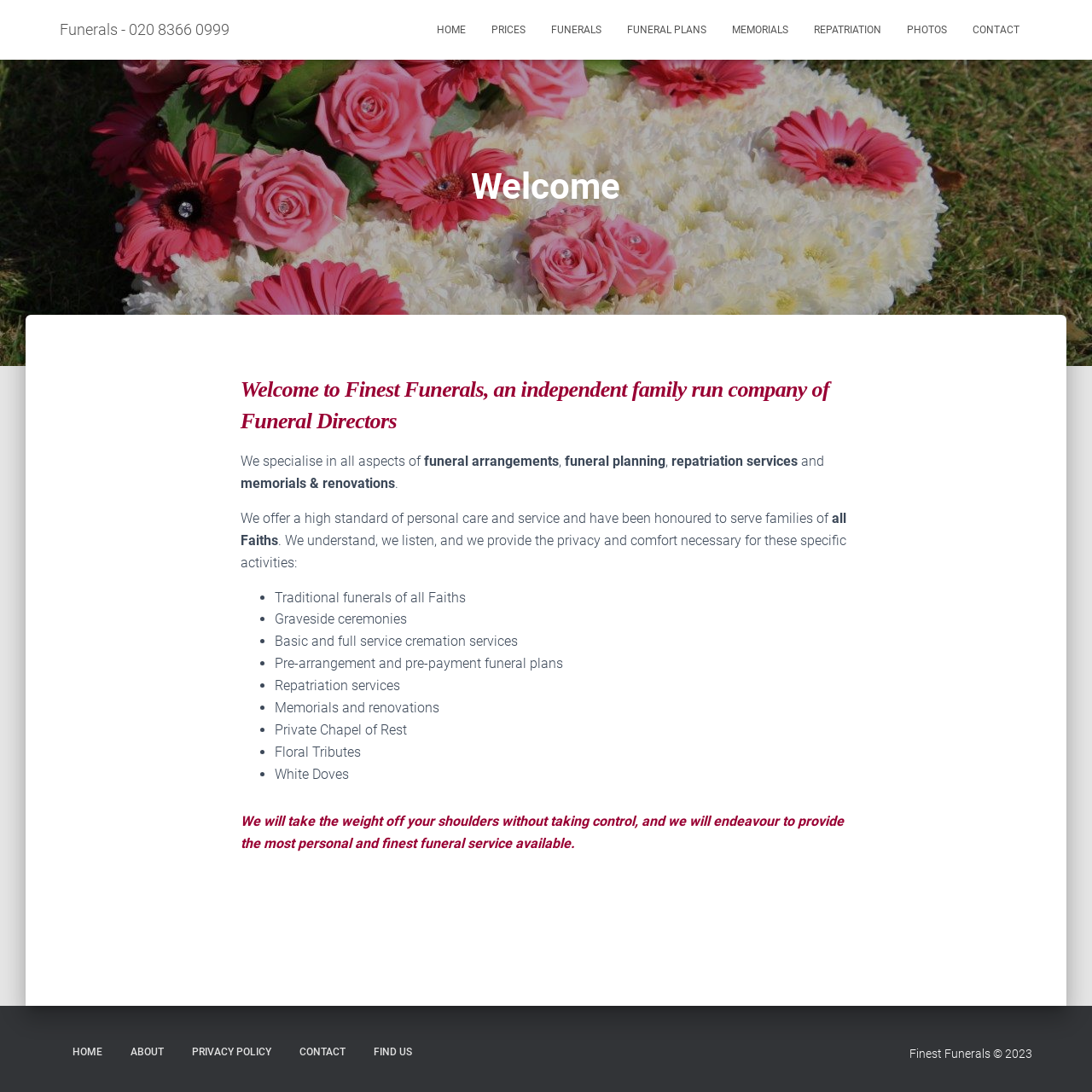Find the bounding box coordinates of the element I should click to carry out the following instruction: "Click on the 'FUNERALS' link".

[0.493, 0.008, 0.562, 0.047]